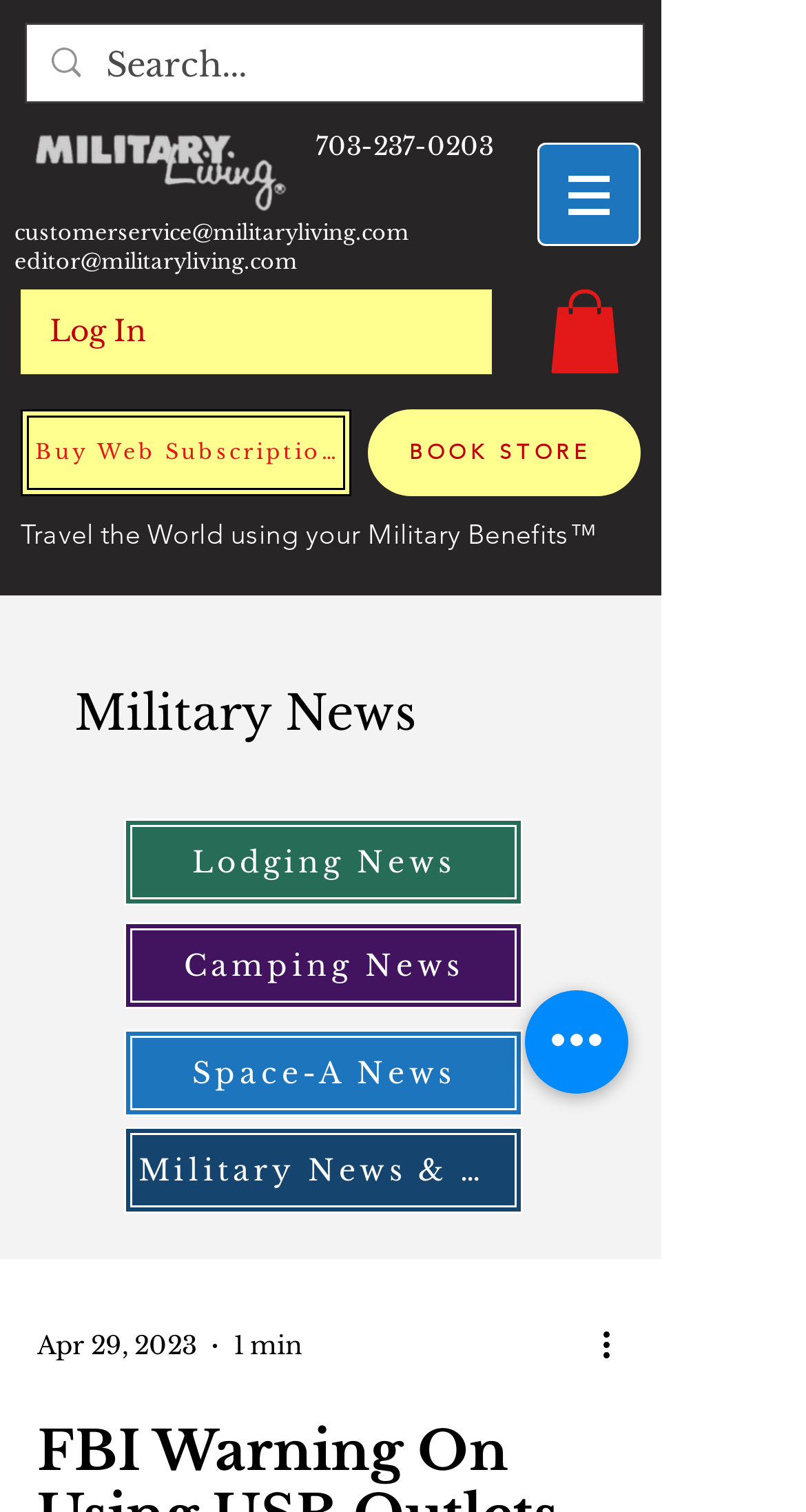What is the logo of the website? Analyze the screenshot and reply with just one word or a short phrase.

Military Living Logo